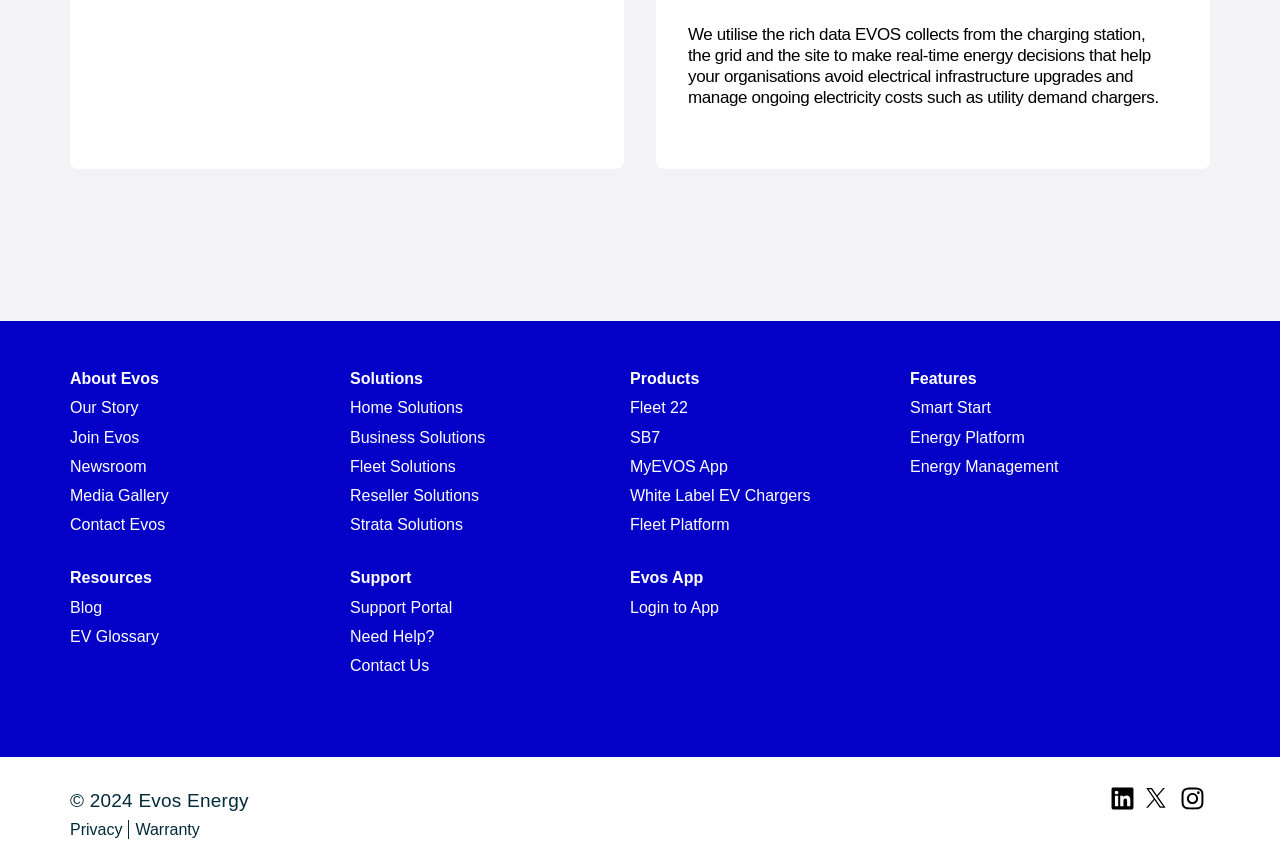Use a single word or phrase to answer the question: What is the last link in the 'Resources' section?

EV Glossary